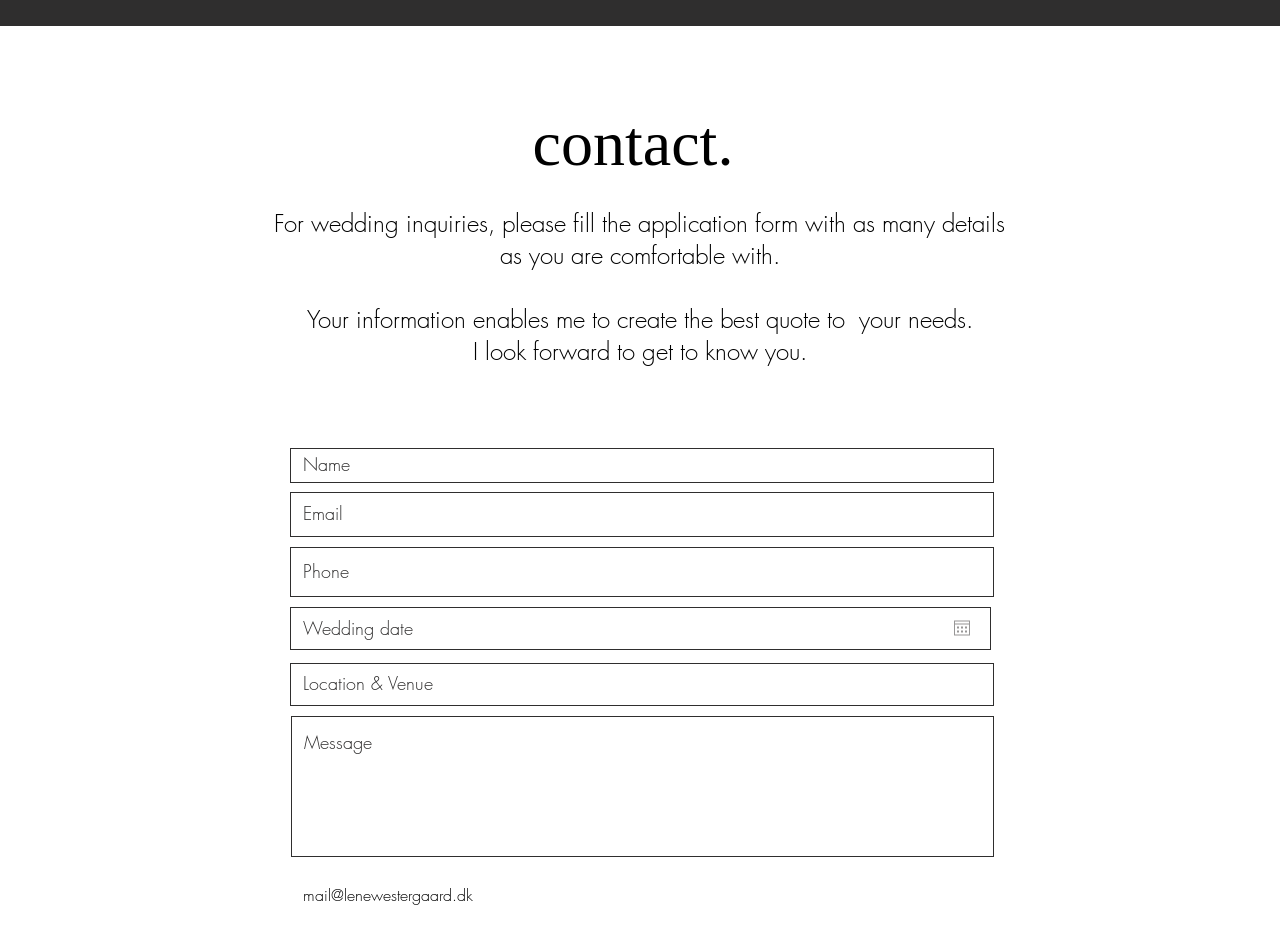Determine the bounding box coordinates of the UI element described by: "alt="youtube" title="youtube"".

None